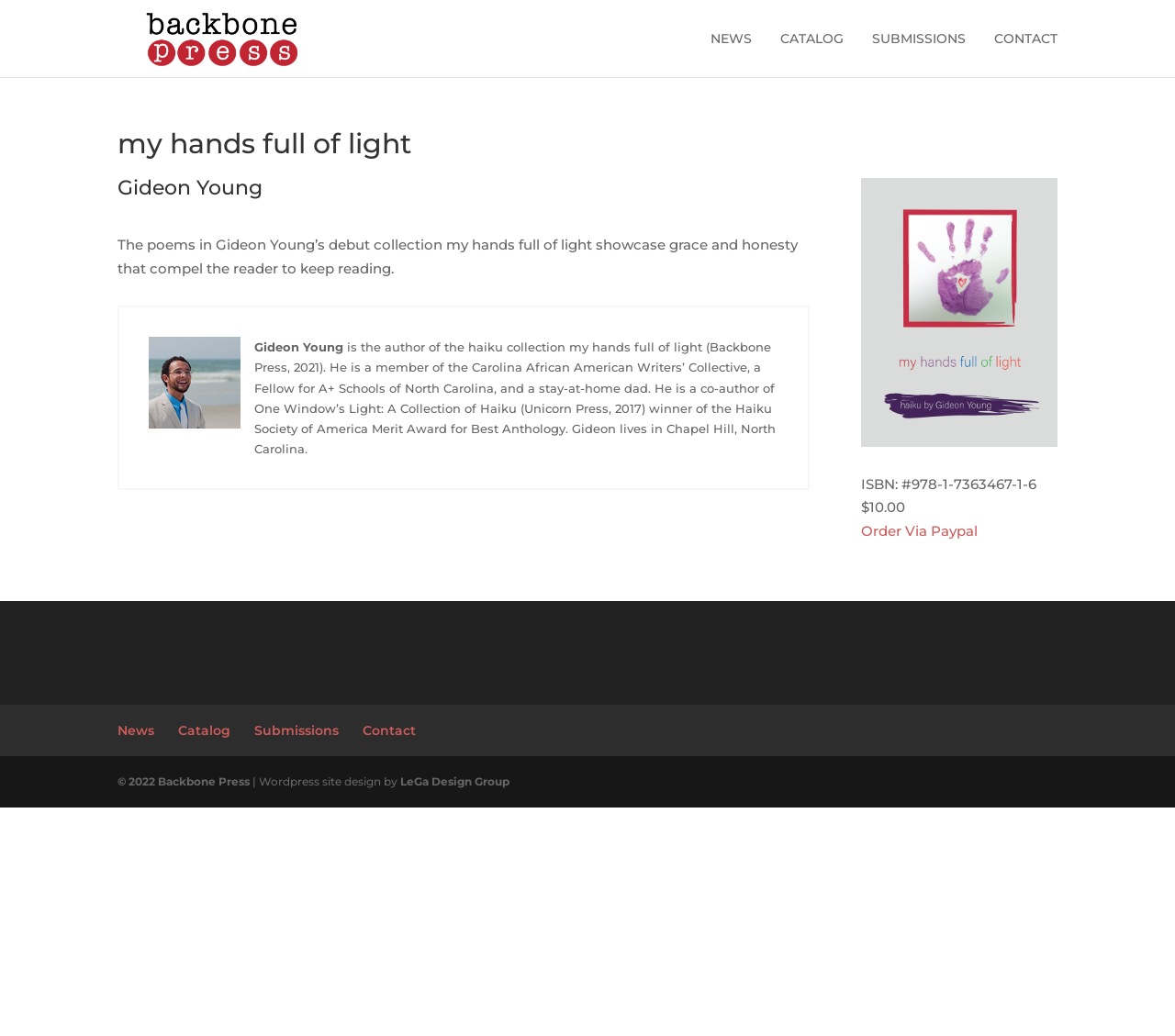Can you find the bounding box coordinates for the element to click on to achieve the instruction: "go to NEWS page"?

[0.605, 0.031, 0.64, 0.074]